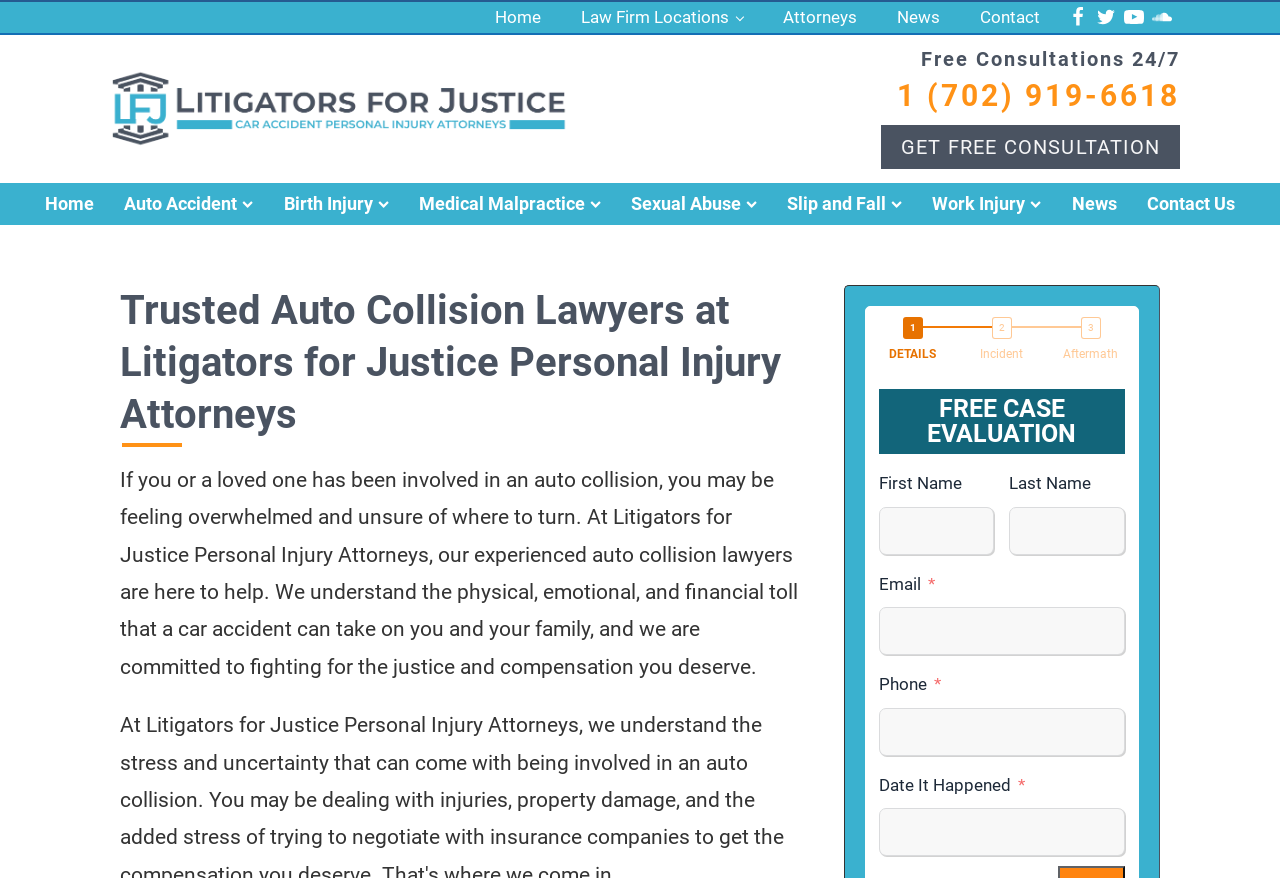Find the bounding box of the web element that fits this description: "alt="Litigators for Justice Logo"".

[0.078, 0.067, 0.451, 0.181]